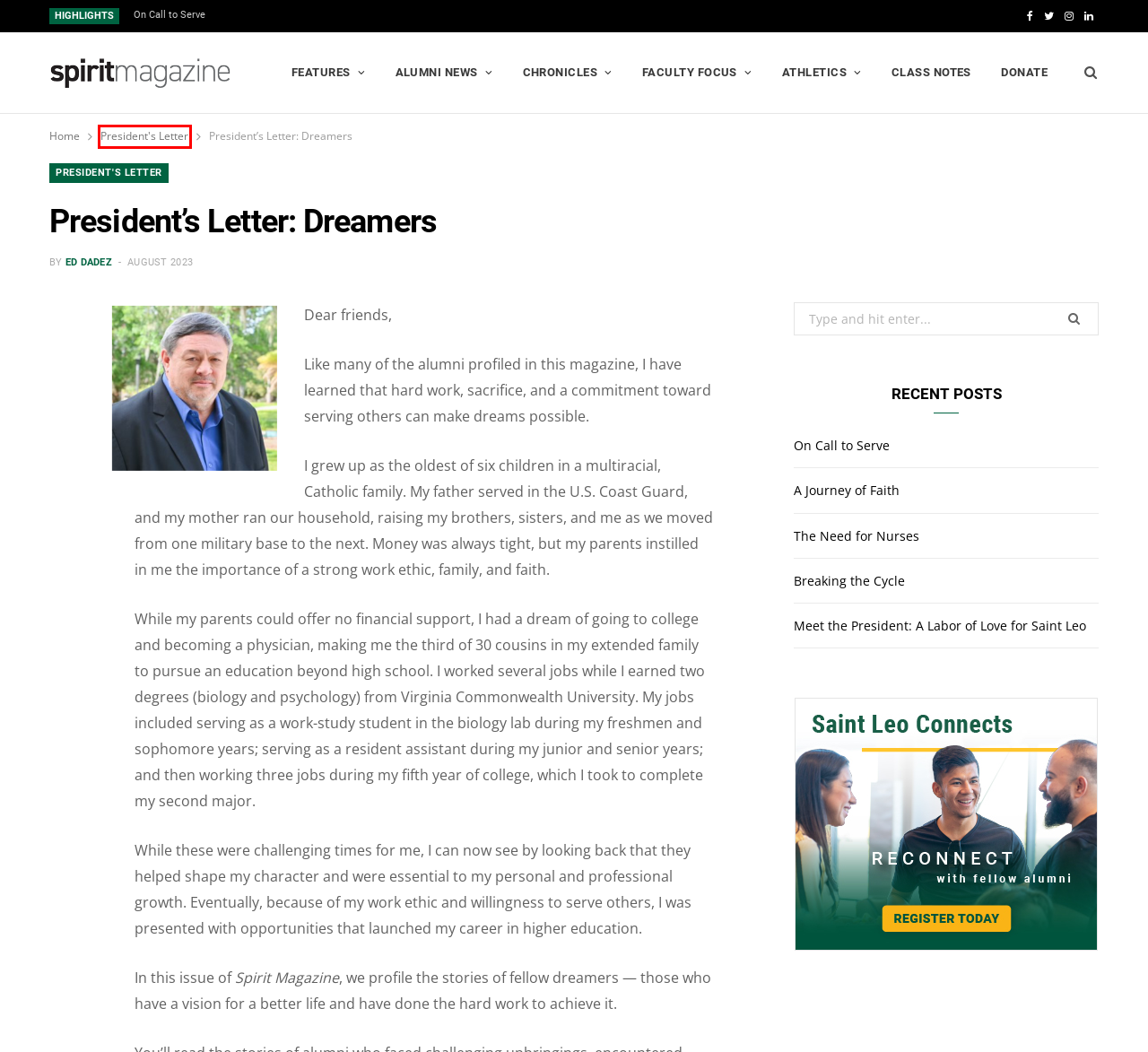Review the screenshot of a webpage that includes a red bounding box. Choose the webpage description that best matches the new webpage displayed after clicking the element within the bounding box. Here are the candidates:
A. Faculty Focus Archives - Spirit Magazine
B. Breaking the Cycle - Spirit Magazine
C. Spirit Magazine - Homepage - Spirit Magazine
D. President's Letter Archives - Spirit Magazine
E. A Journey of Faith - Spirit Magazine
F. On Call to Serve - Spirit Magazine
G. Give to Saint Leo Today | Saint Leo University - Saint Leo University
H. Athletics Archives - Spirit Magazine

D